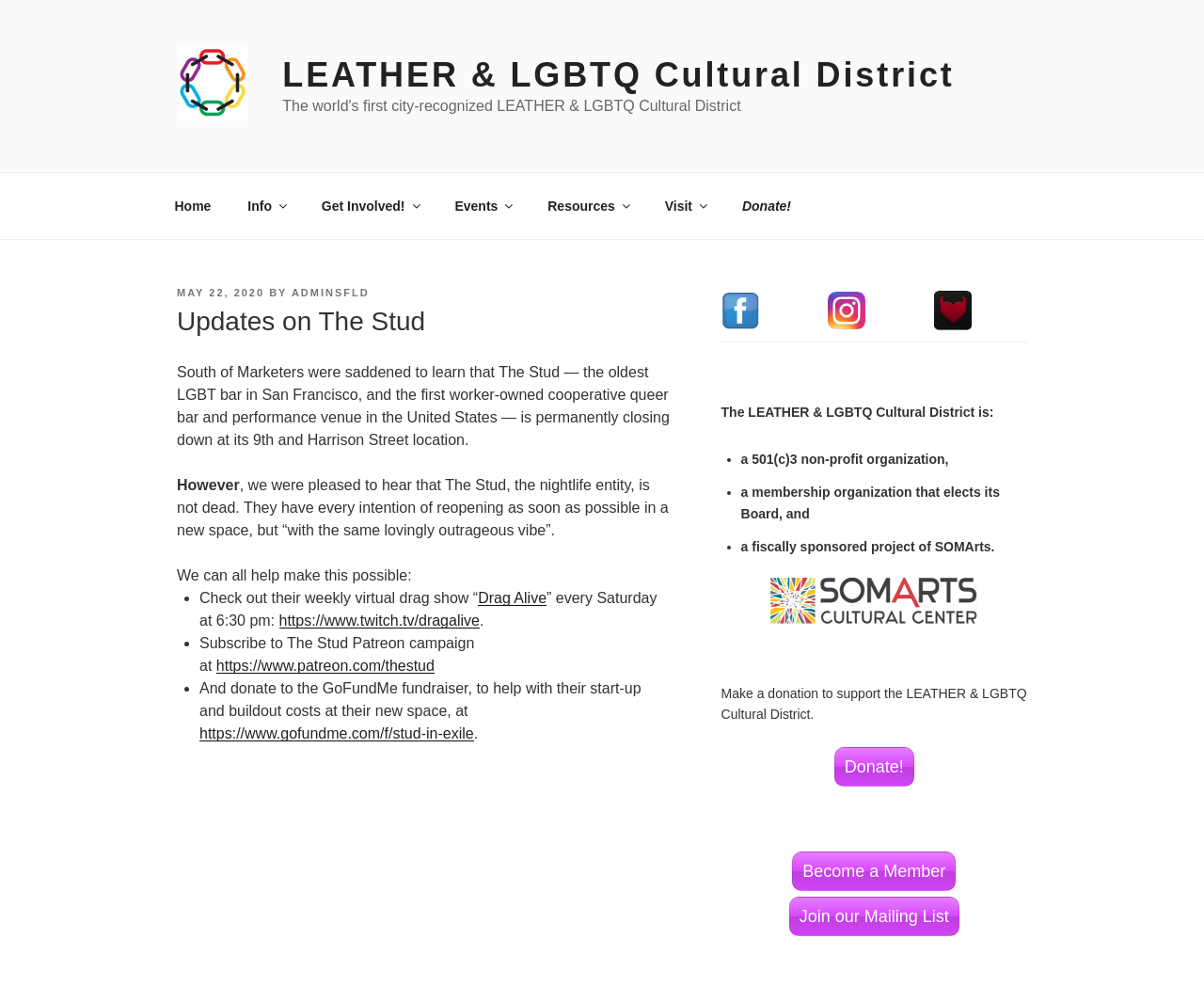What is the name of the oldest LGBT bar in San Francisco?
Look at the image and respond to the question as thoroughly as possible.

I found this answer by reading the article on the webpage, which mentions that The Stud is the oldest LGBT bar in San Francisco and the first worker-owned cooperative queer bar and performance venue in the United States.